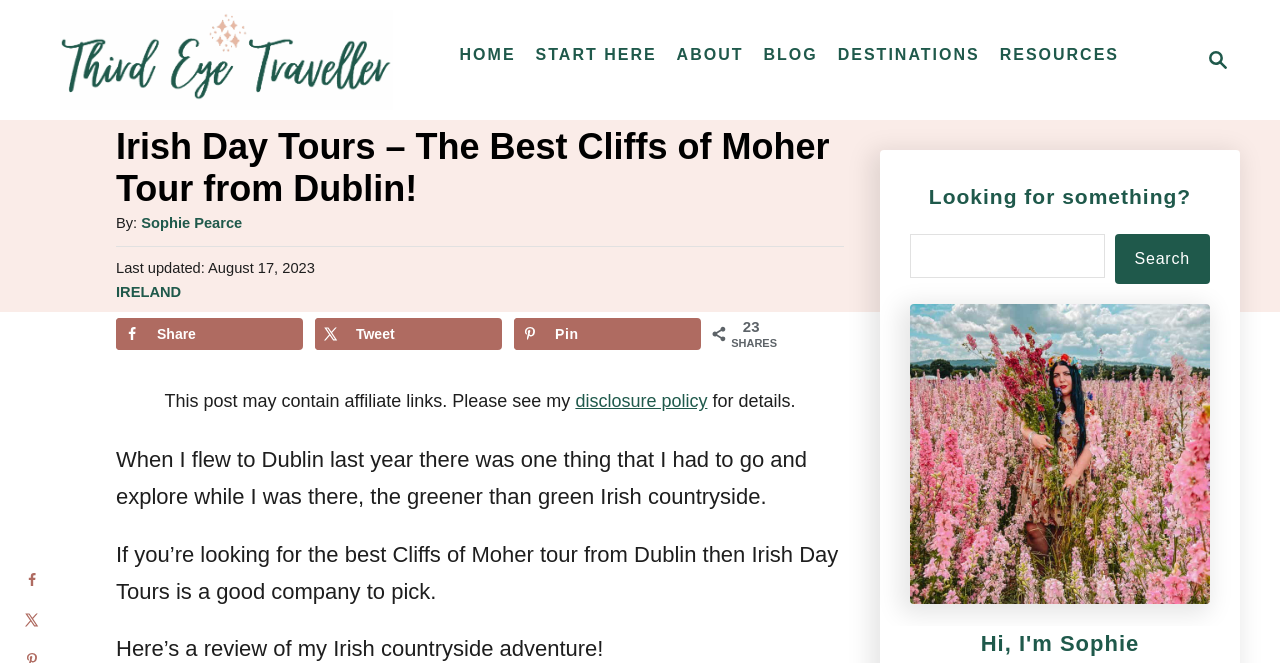Please find the bounding box coordinates of the element that must be clicked to perform the given instruction: "Search for something". The coordinates should be four float numbers from 0 to 1, i.e., [left, top, right, bottom].

[0.711, 0.353, 0.945, 0.429]